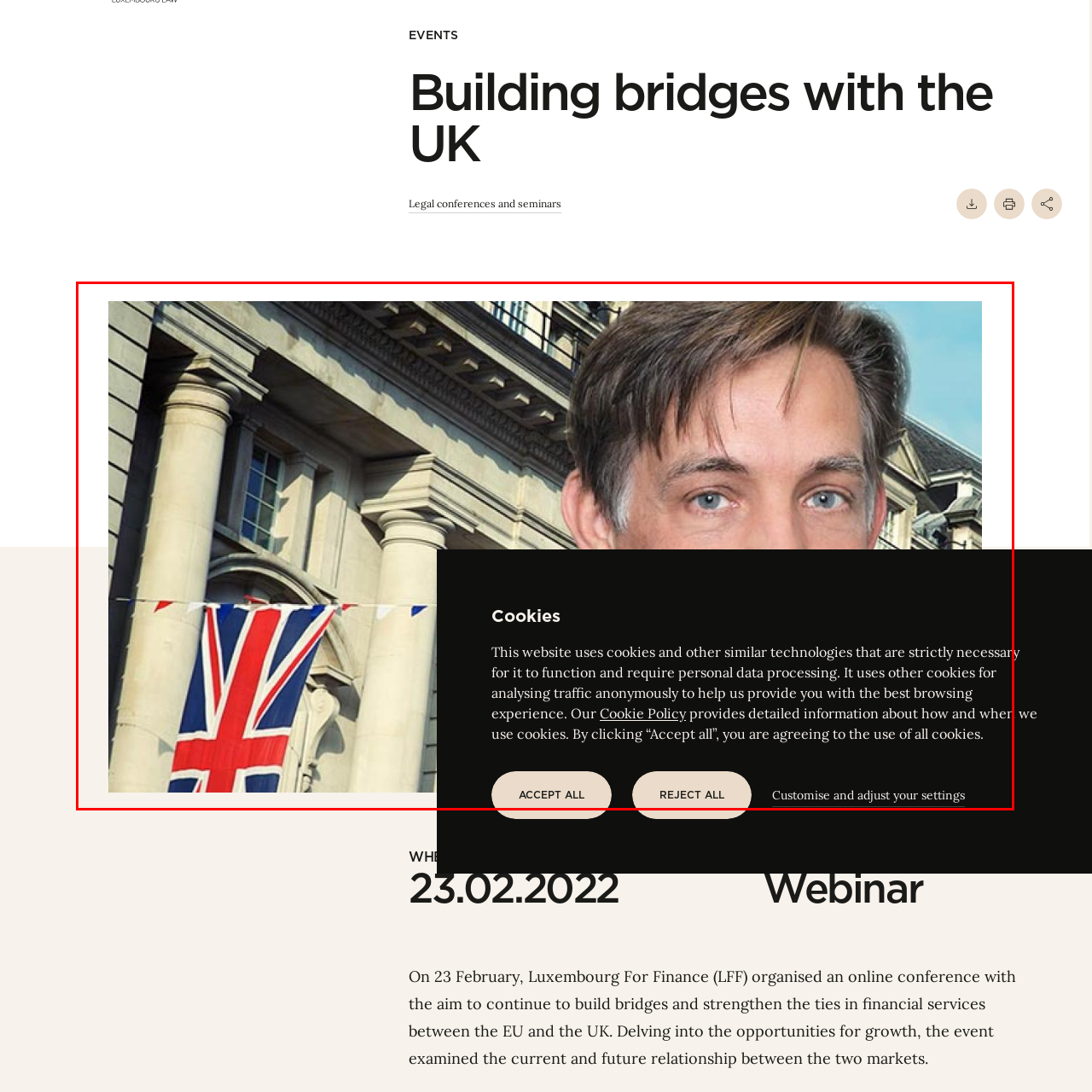What is the context of the image?
Carefully examine the image highlighted by the red bounding box and provide a detailed answer to the question.

The caption notes that the image is 'portioned within a web interface', which implies that the context of the image is digital, likely a webpage or online platform.